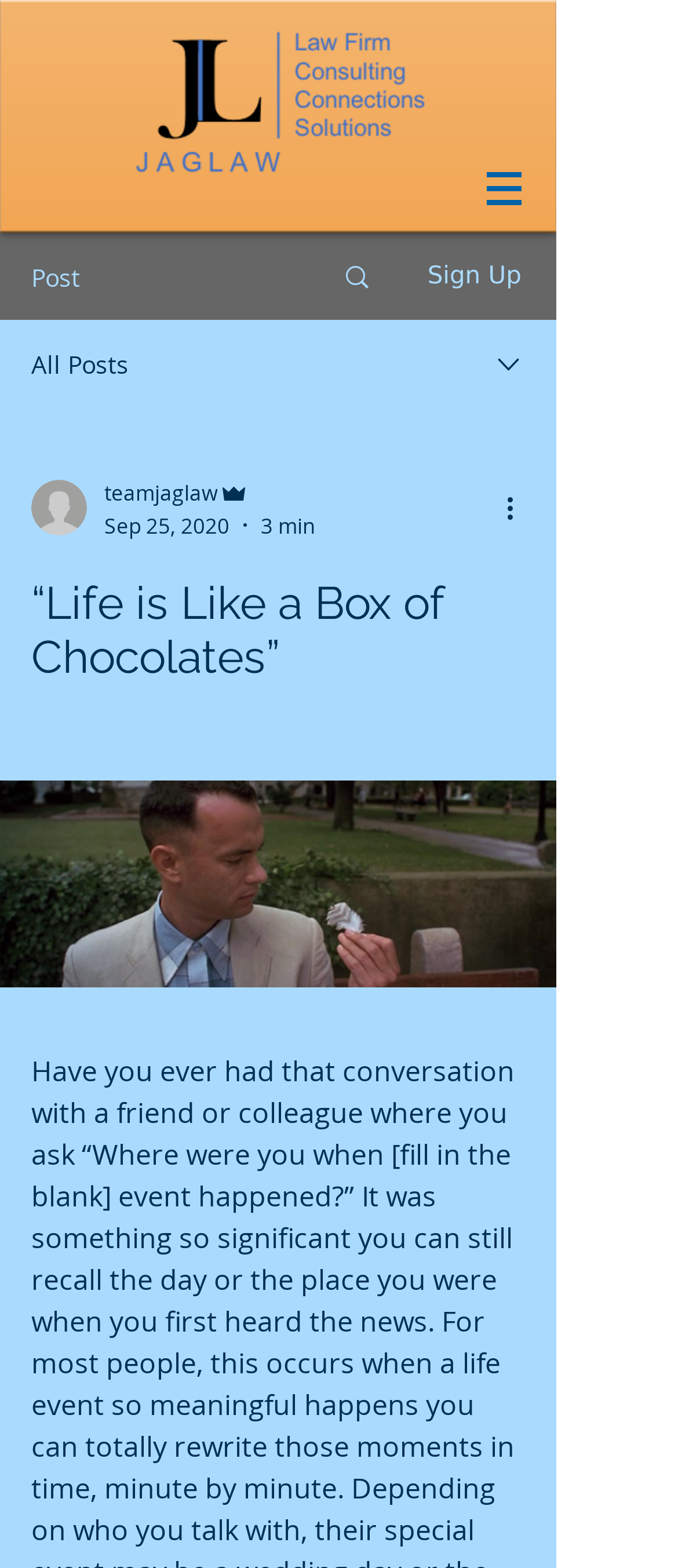Find and generate the main title of the webpage.

“Life is Like a Box of Chocolates”